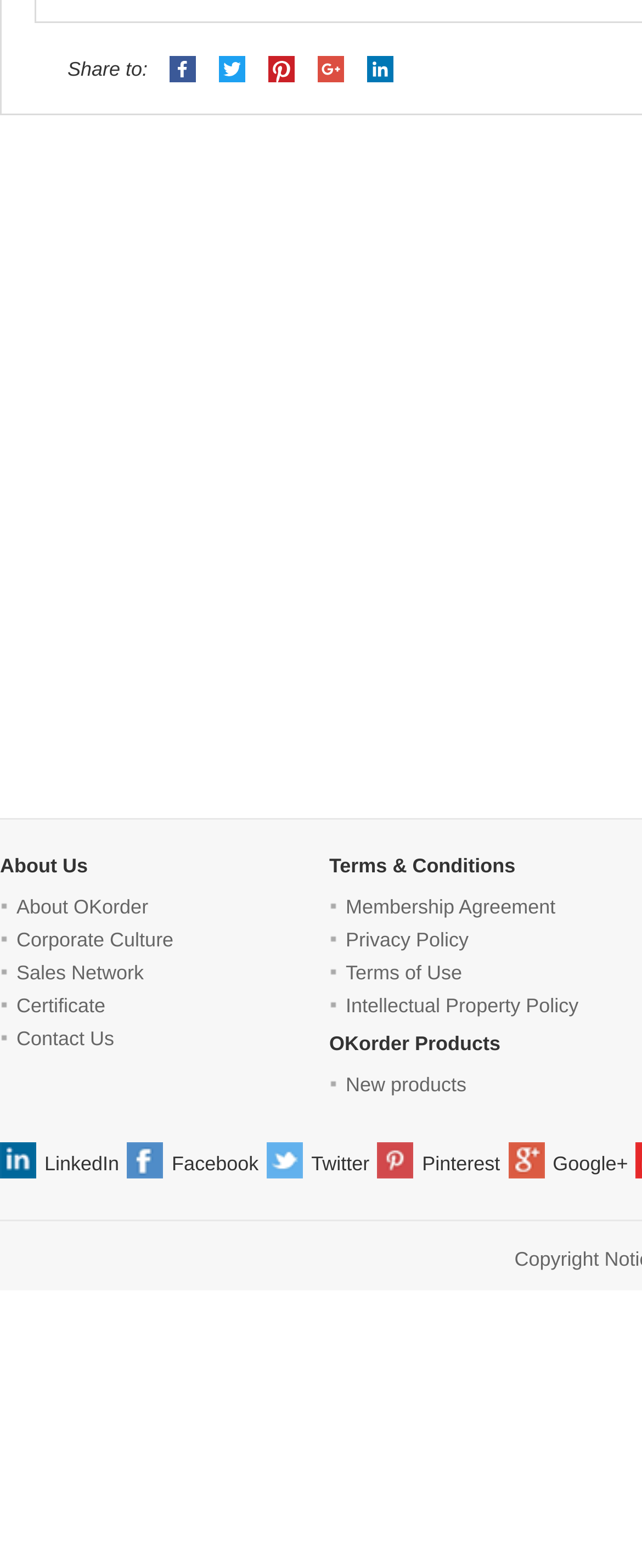How many social media links are available in the bottom section?
Use the screenshot to answer the question with a single word or phrase.

5